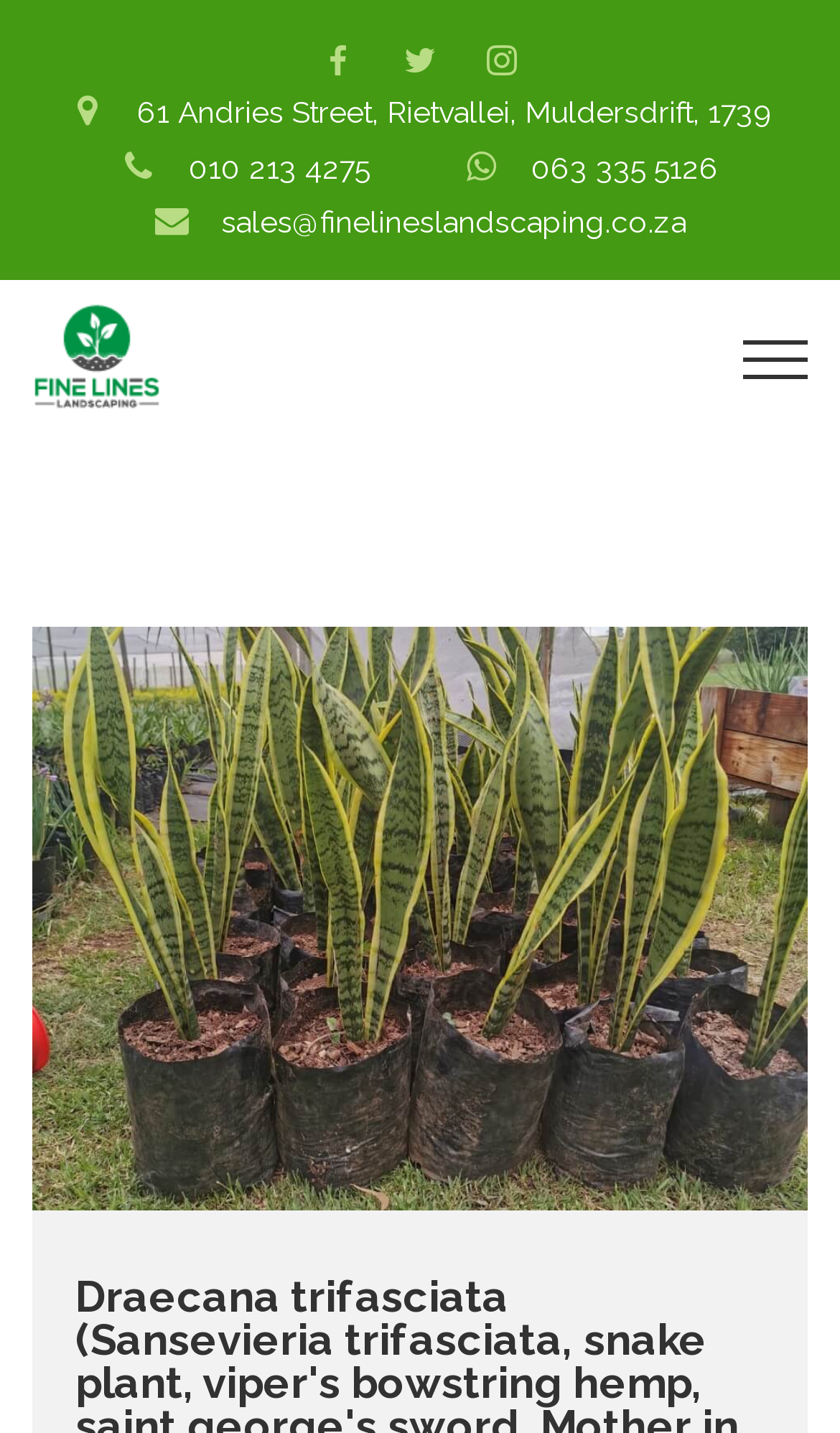Give a concise answer using one word or a phrase to the following question:
How many phone numbers are listed on the webpage?

2